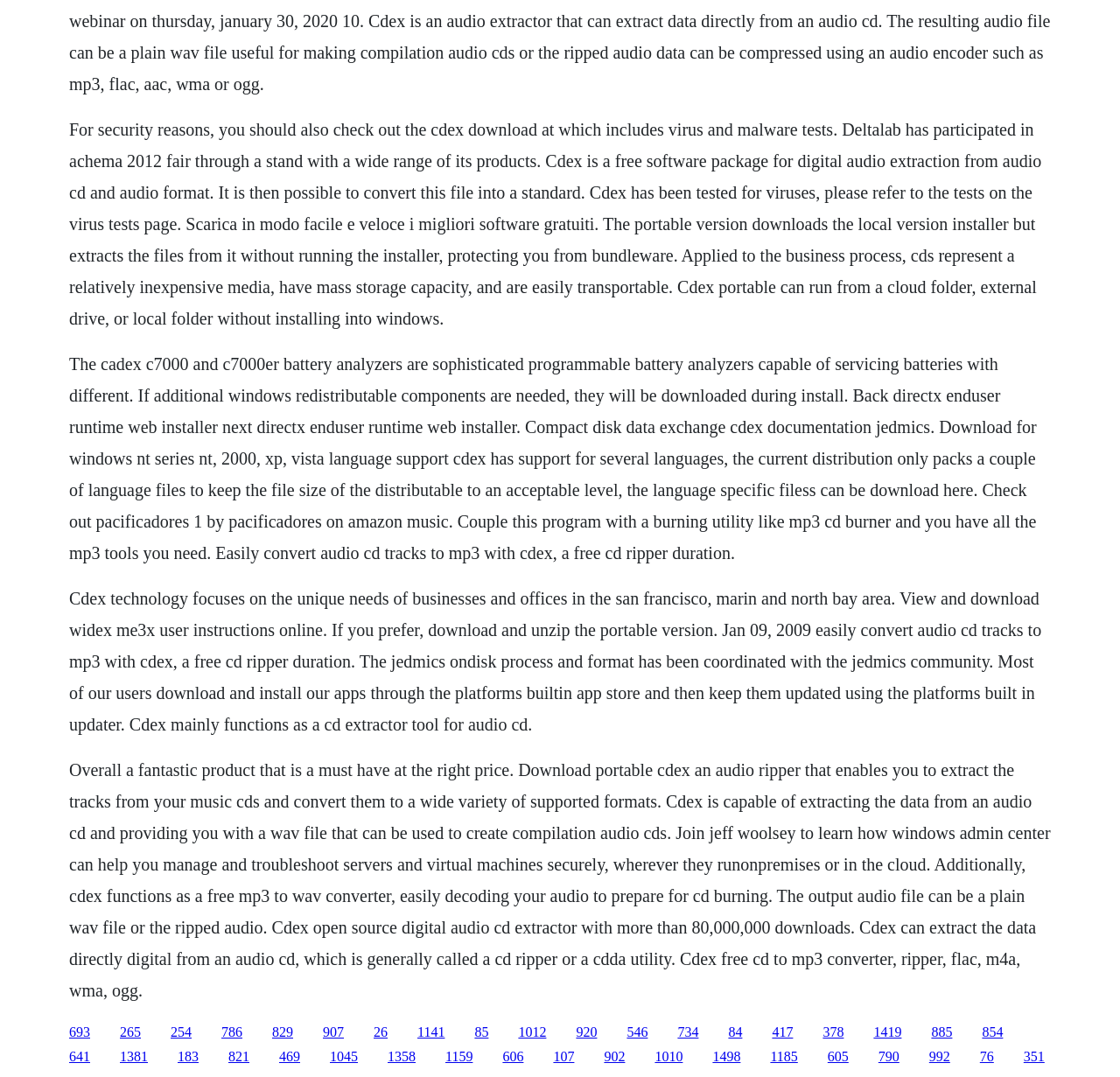Extract the bounding box coordinates for the HTML element that matches this description: "1045". The coordinates should be four float numbers between 0 and 1, i.e., [left, top, right, bottom].

[0.295, 0.974, 0.32, 0.988]